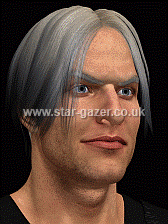What themes are hinted at in the image?
Deliver a detailed and extensive answer to the question.

The caption suggests that the image invites viewers to explore the intricacies of Jack's role within the story's broader context, hinting at themes of truth, power, and personal sacrifice, which are likely to be central to the narrative.